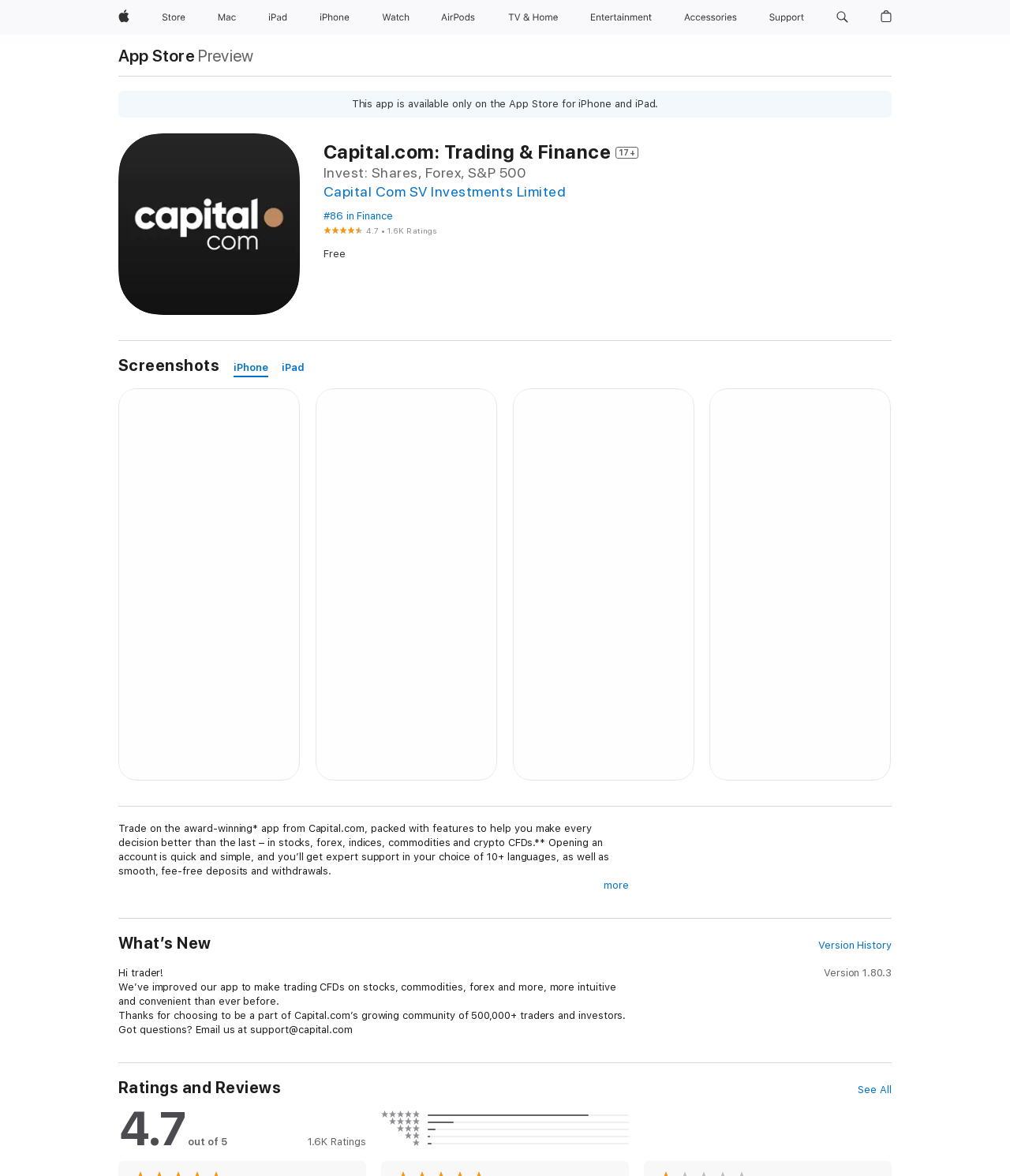Predict the bounding box coordinates of the UI element that matches this description: "aria-label="TV and Home menu"". The coordinates should be in the format [left, top, right, bottom] with each value between 0 and 1.

[0.548, 0.0, 0.565, 0.03]